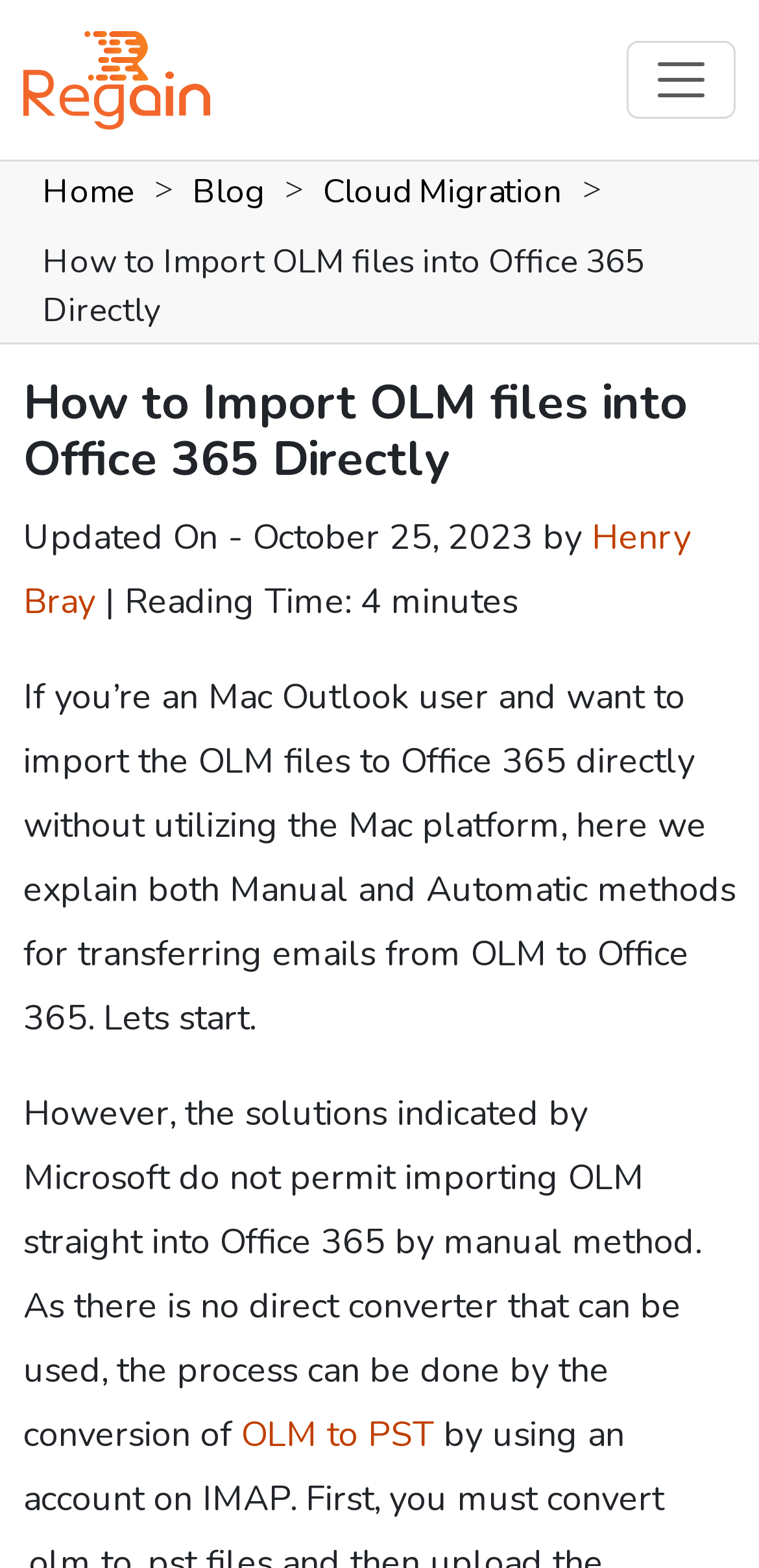Using a single word or phrase, answer the following question: 
What is the author of the current article?

Henry Bray